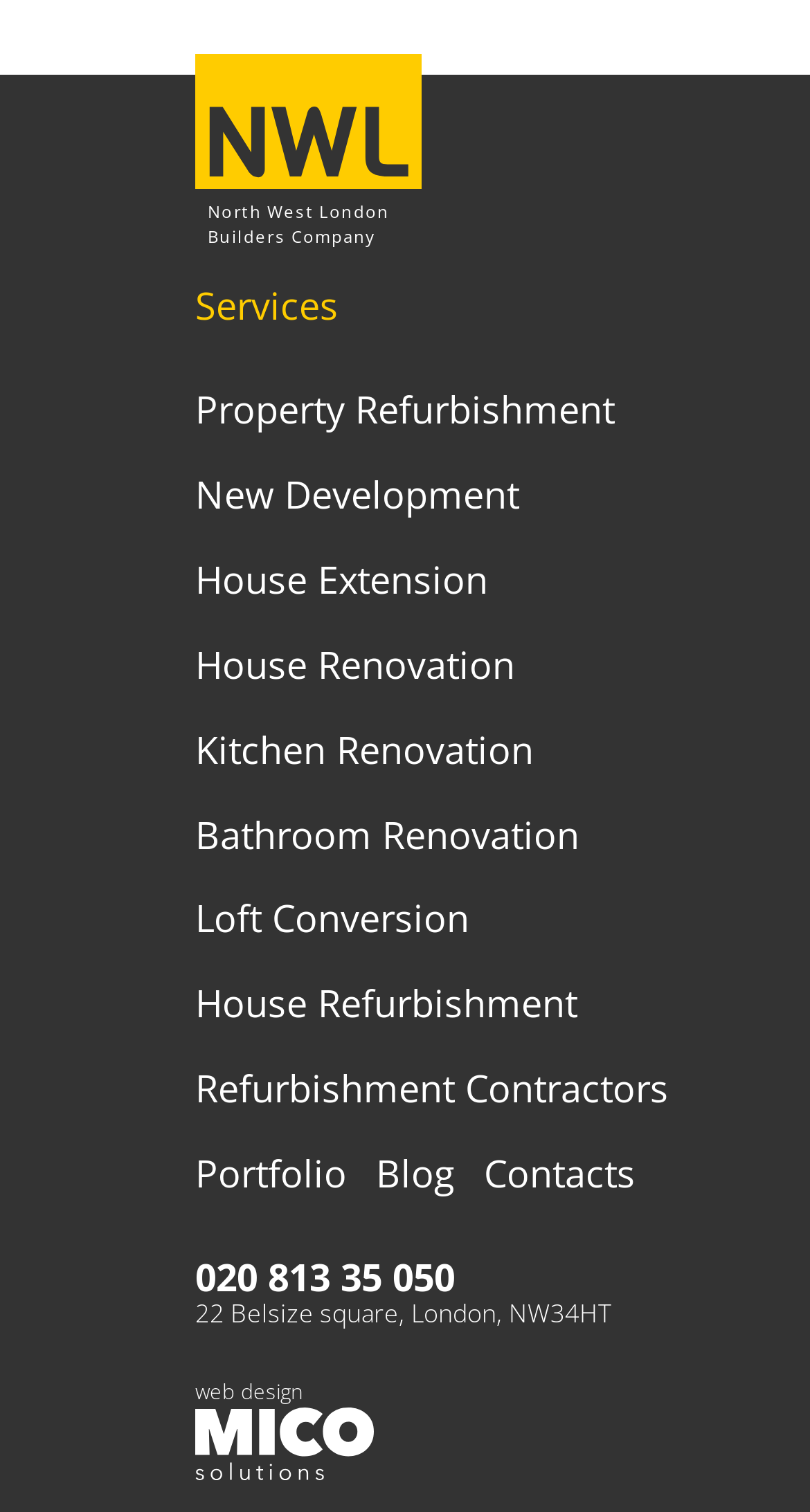Please mark the bounding box coordinates of the area that should be clicked to carry out the instruction: "Visit the 'Portfolio' page".

[0.241, 0.761, 0.428, 0.796]